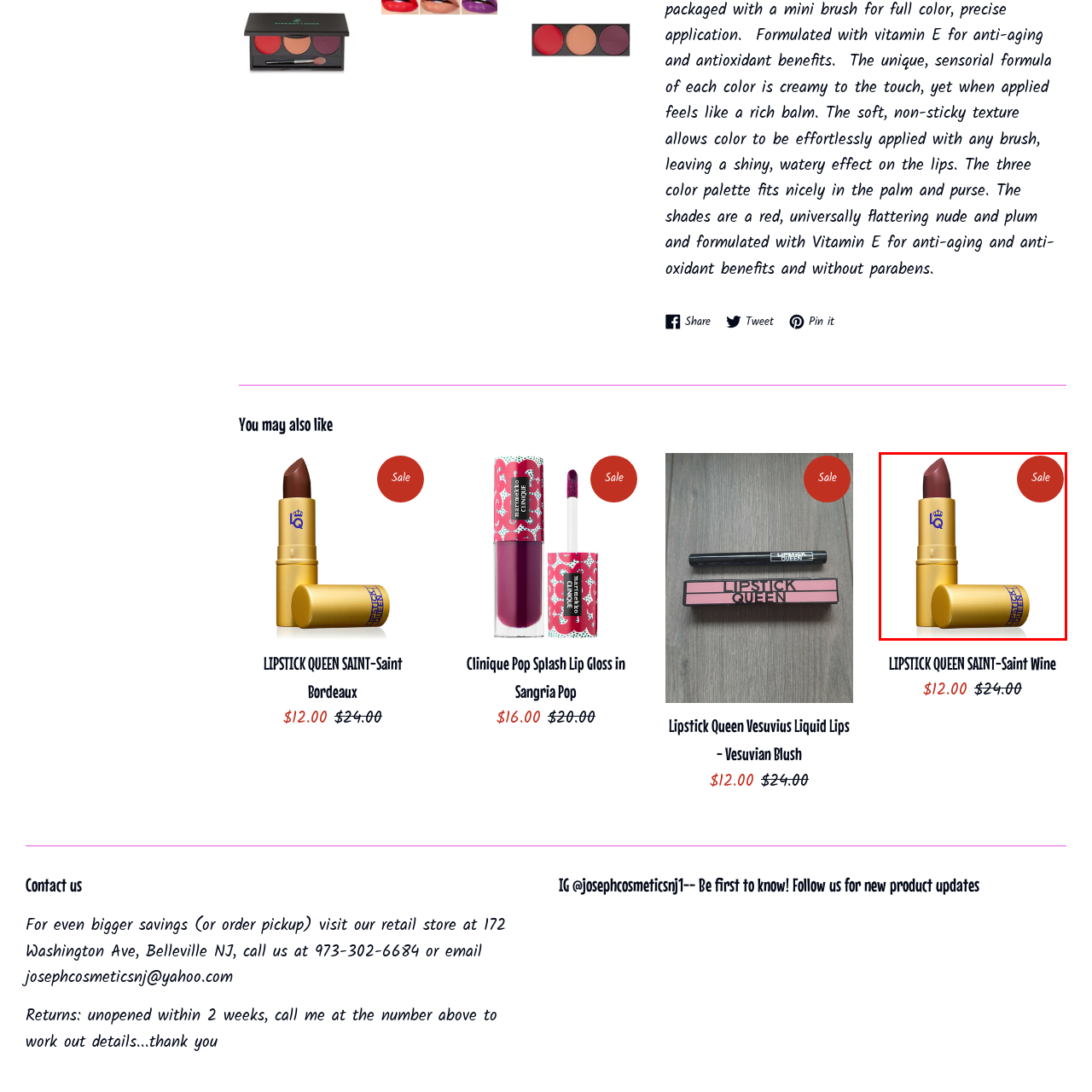Examine the contents within the red bounding box and respond with a single word or phrase: What is the finish of the lipstick formula?

Semi-matte